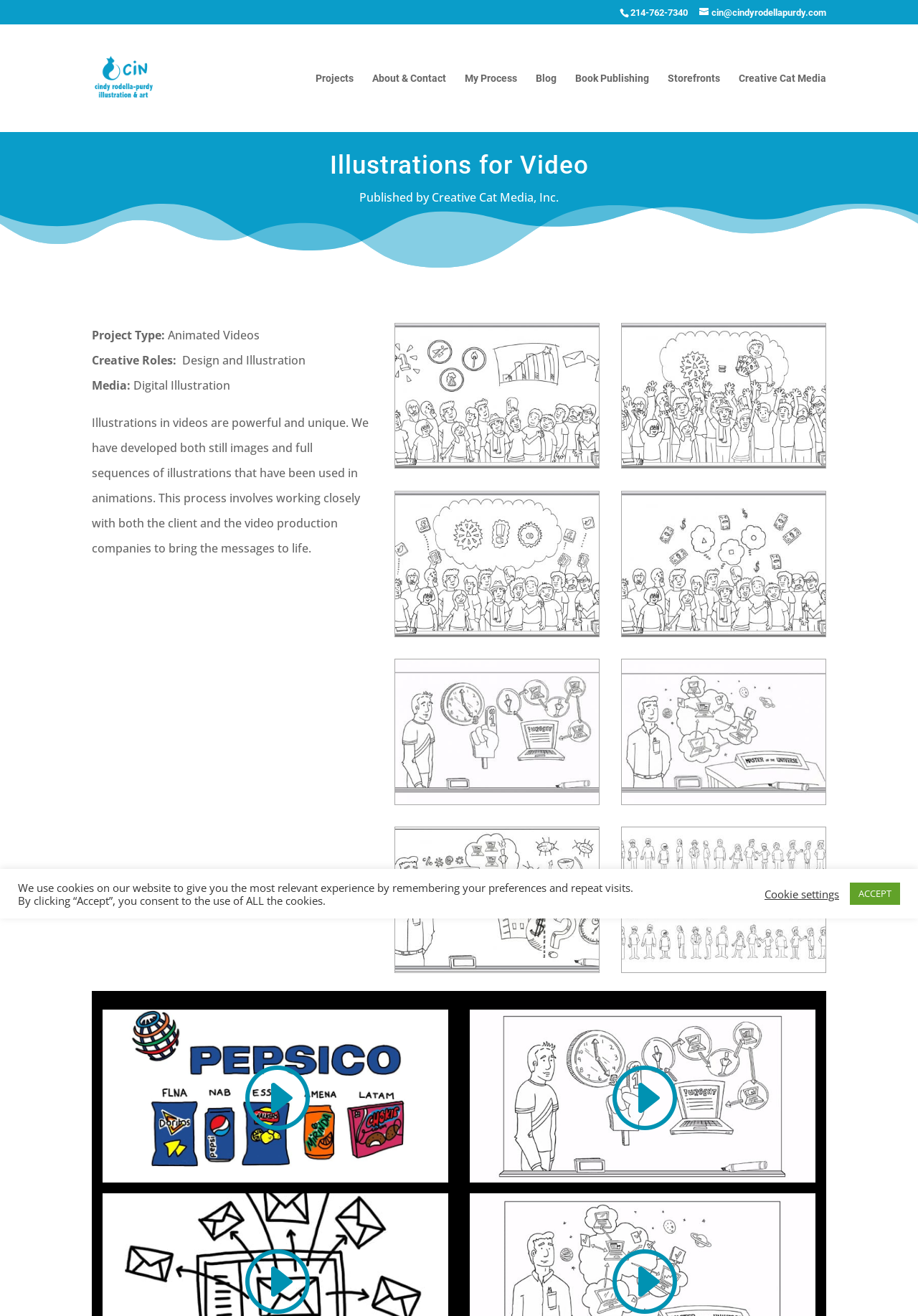Find the bounding box coordinates for the element that must be clicked to complete the instruction: "Click the 'About & Contact' link". The coordinates should be four float numbers between 0 and 1, indicated as [left, top, right, bottom].

[0.405, 0.055, 0.486, 0.1]